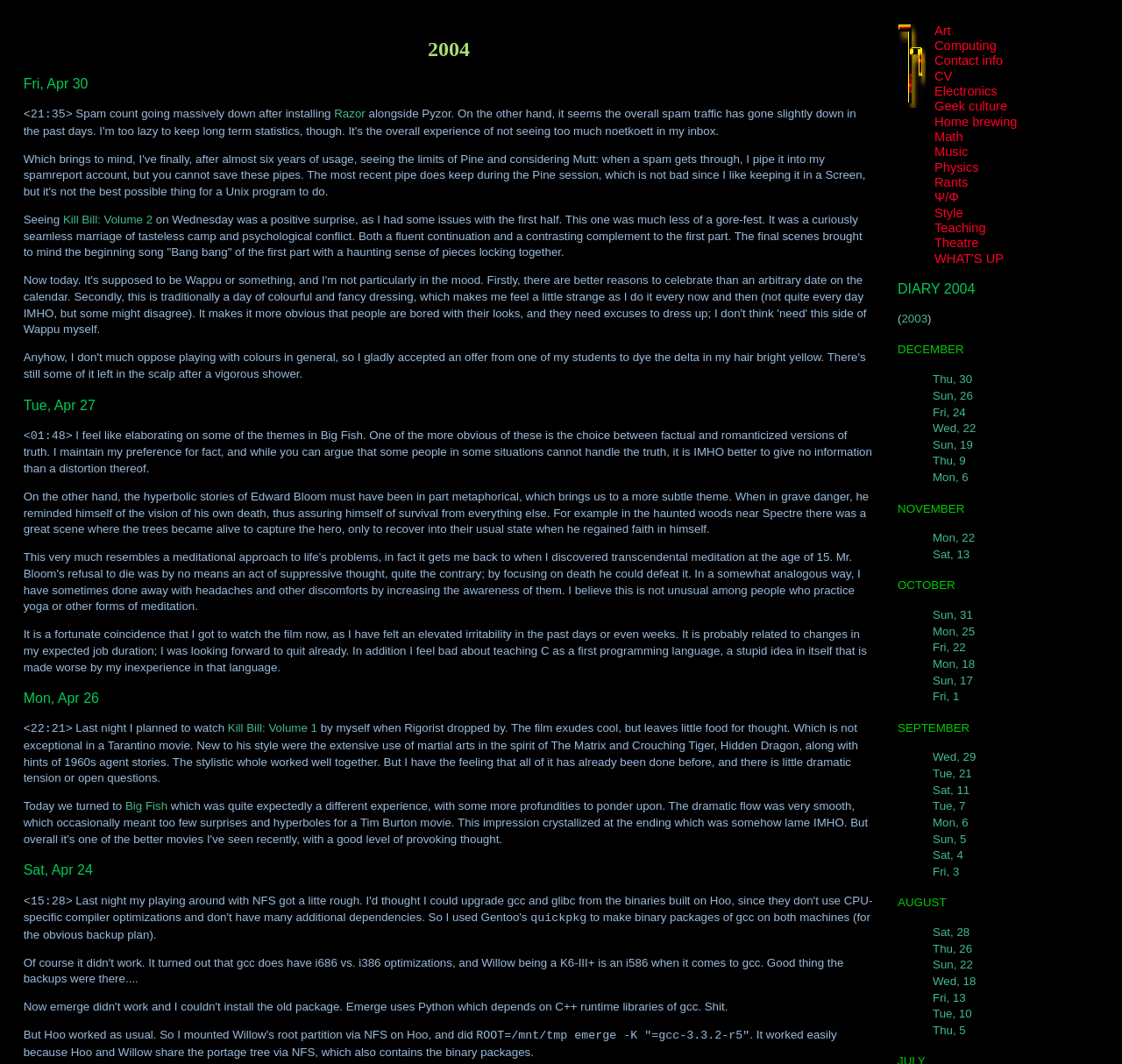Please answer the following question using a single word or phrase: How many links are there in the navigation menu?

15